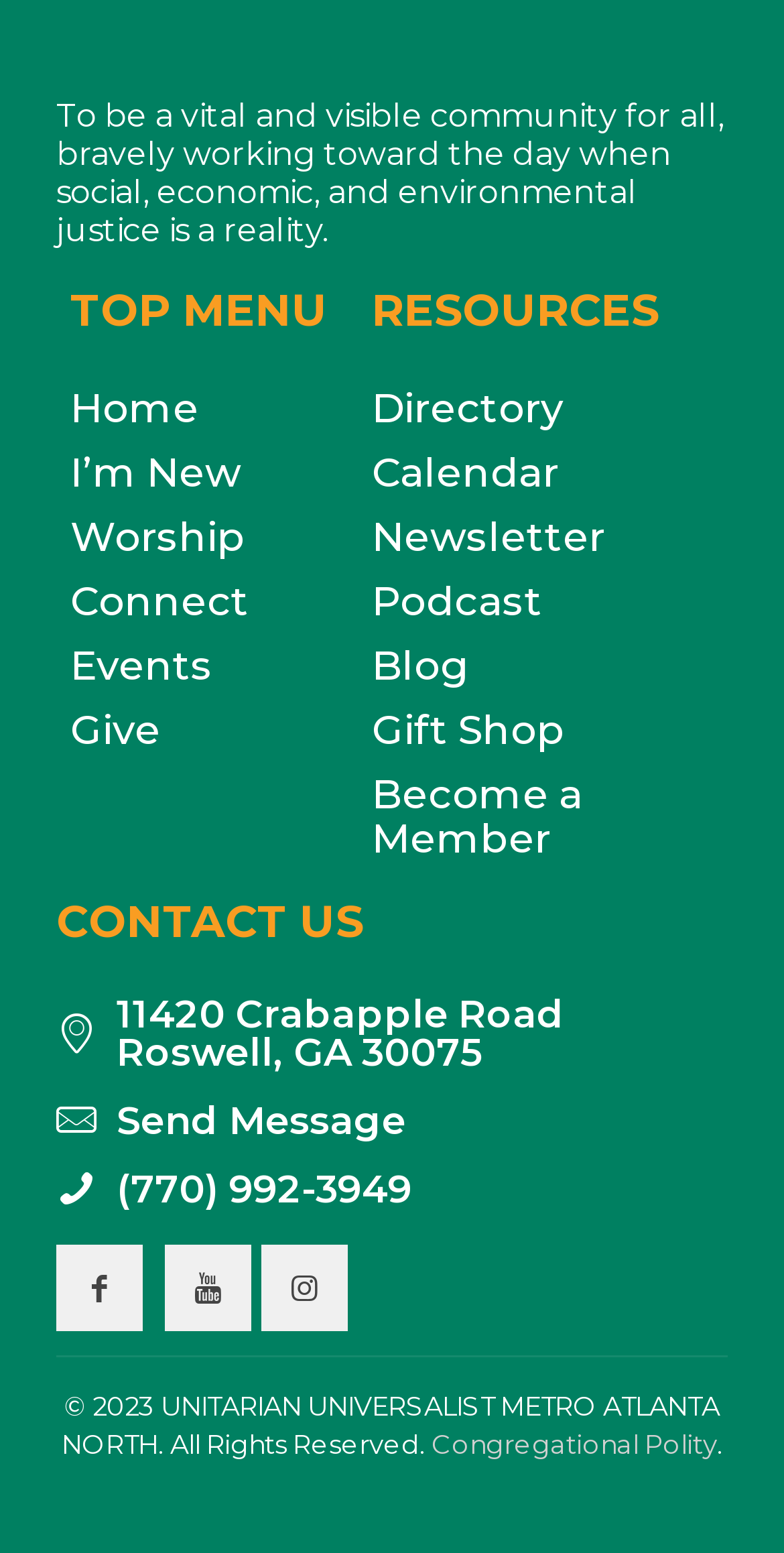How many main menu items are there? Please answer the question using a single word or phrase based on the image.

6